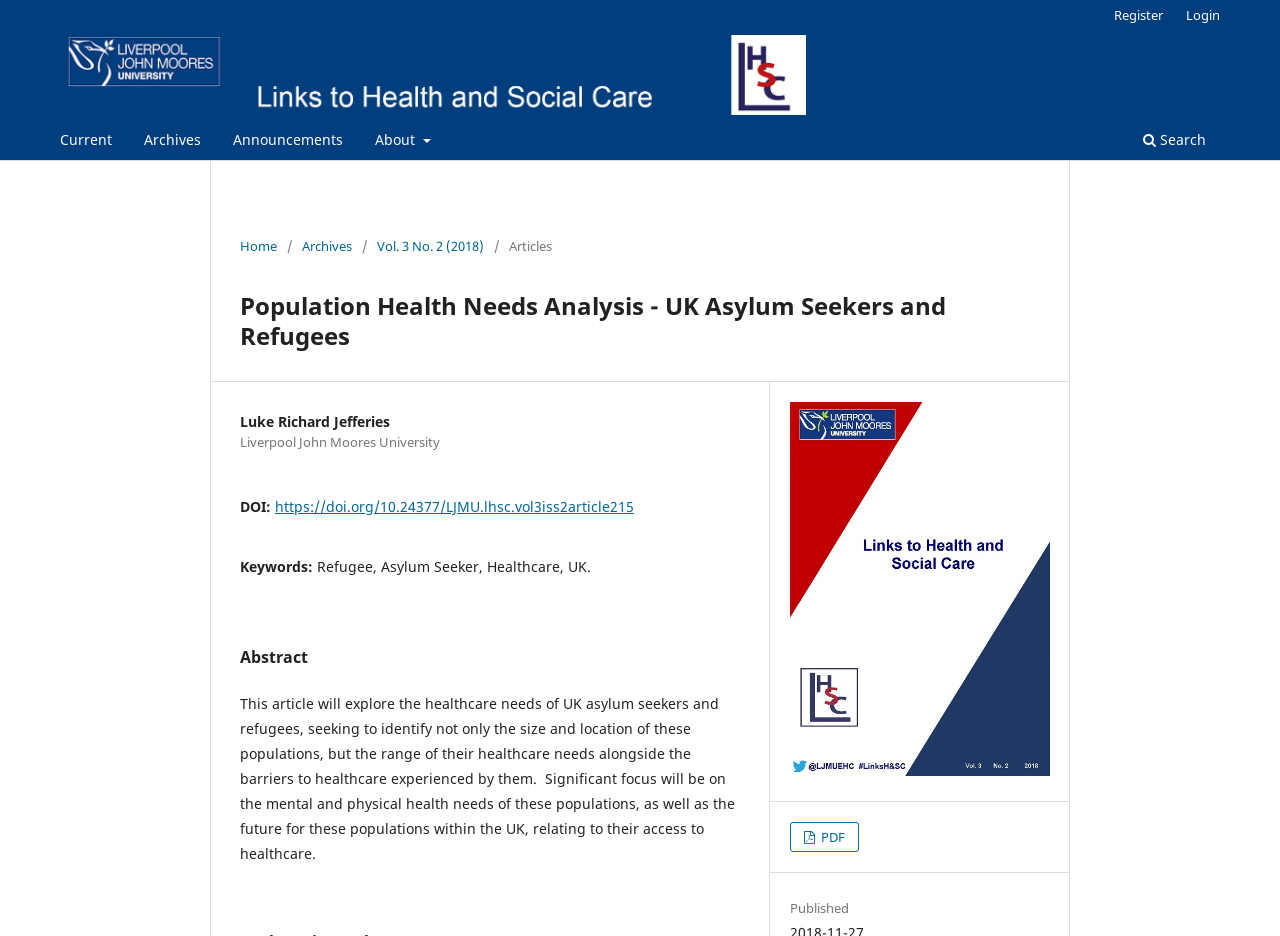Identify the main heading from the webpage and provide its text content.

Population Health Needs Analysis - UK Asylum Seekers and Refugees